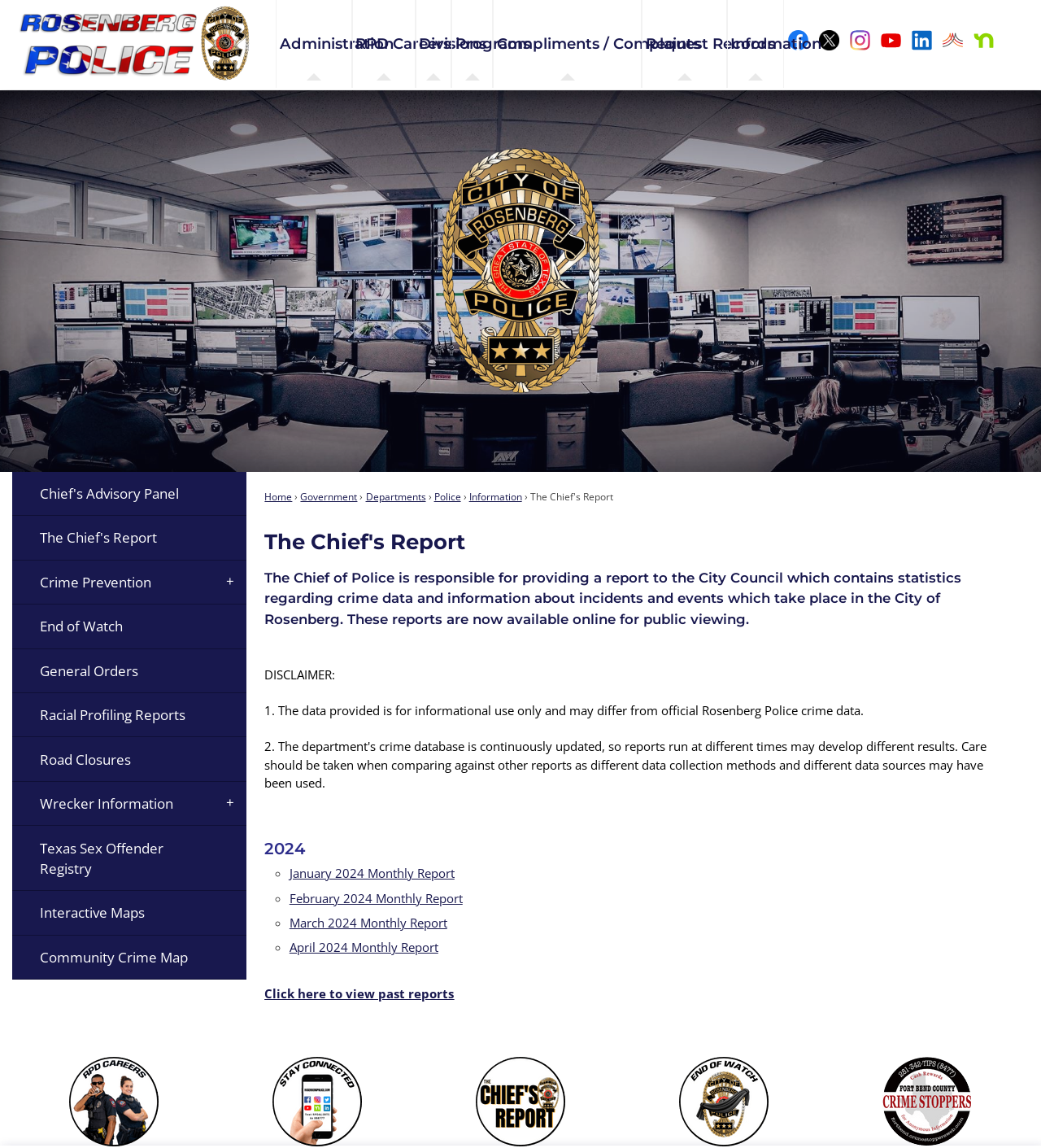Deliver a detailed narrative of the webpage's visual and textual elements.

The webpage is titled "The Chief's Report | Rosenberg, TX" and appears to be a government website. At the top, there is a "Skip to Main Content" link, followed by a website logo and several social media badges. 

Below the logo, there is a navigation menu with several items, including "Home", "Government", "Departments", "Police", and "Information". 

The main content of the page is divided into sections. The first section has a heading "The Chief's Report" and a brief description of the report's purpose. Below this, there is a disclaimer and a list of related documents, including monthly reports for 2024. Each report is listed with a bullet point and a link to open it in a new window.

To the left of the main content, there is a vertical menu with several items, including "Chief's Advisory Panel", "The Chief's Report", "Crime Prevention", "End of Watch", "General Orders", "Racial Profiling Reports", "Road Closures", "Wrecker Information", "Texas Sex Offender Registry", "Interactive Maps", and "Community Crime Map". Each item has a link and some have submenus.

At the bottom of the page, there is a link to view past reports.